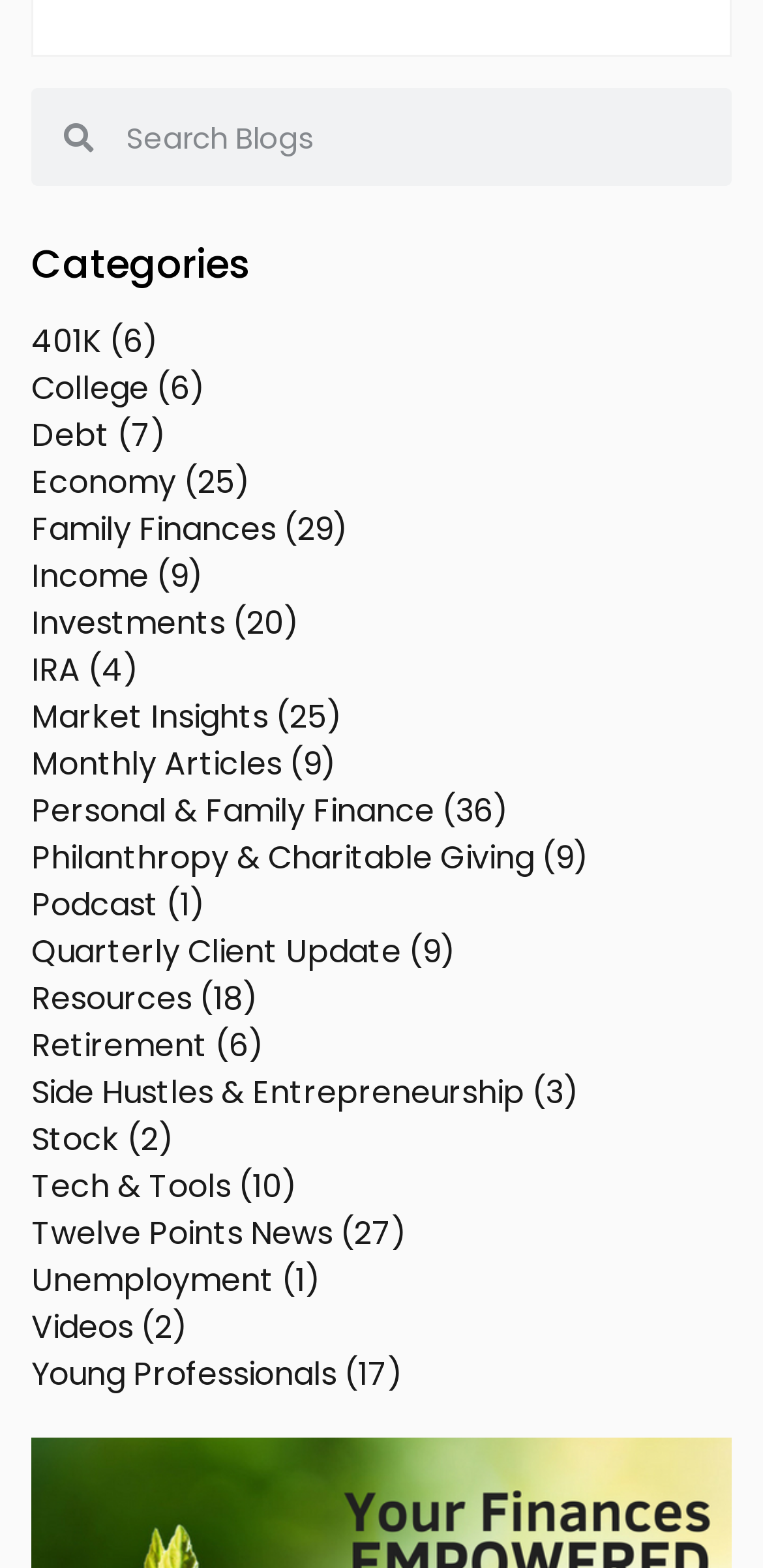Please determine the bounding box coordinates of the clickable area required to carry out the following instruction: "Browse Family Finances articles". The coordinates must be four float numbers between 0 and 1, represented as [left, top, right, bottom].

[0.041, 0.324, 0.456, 0.354]